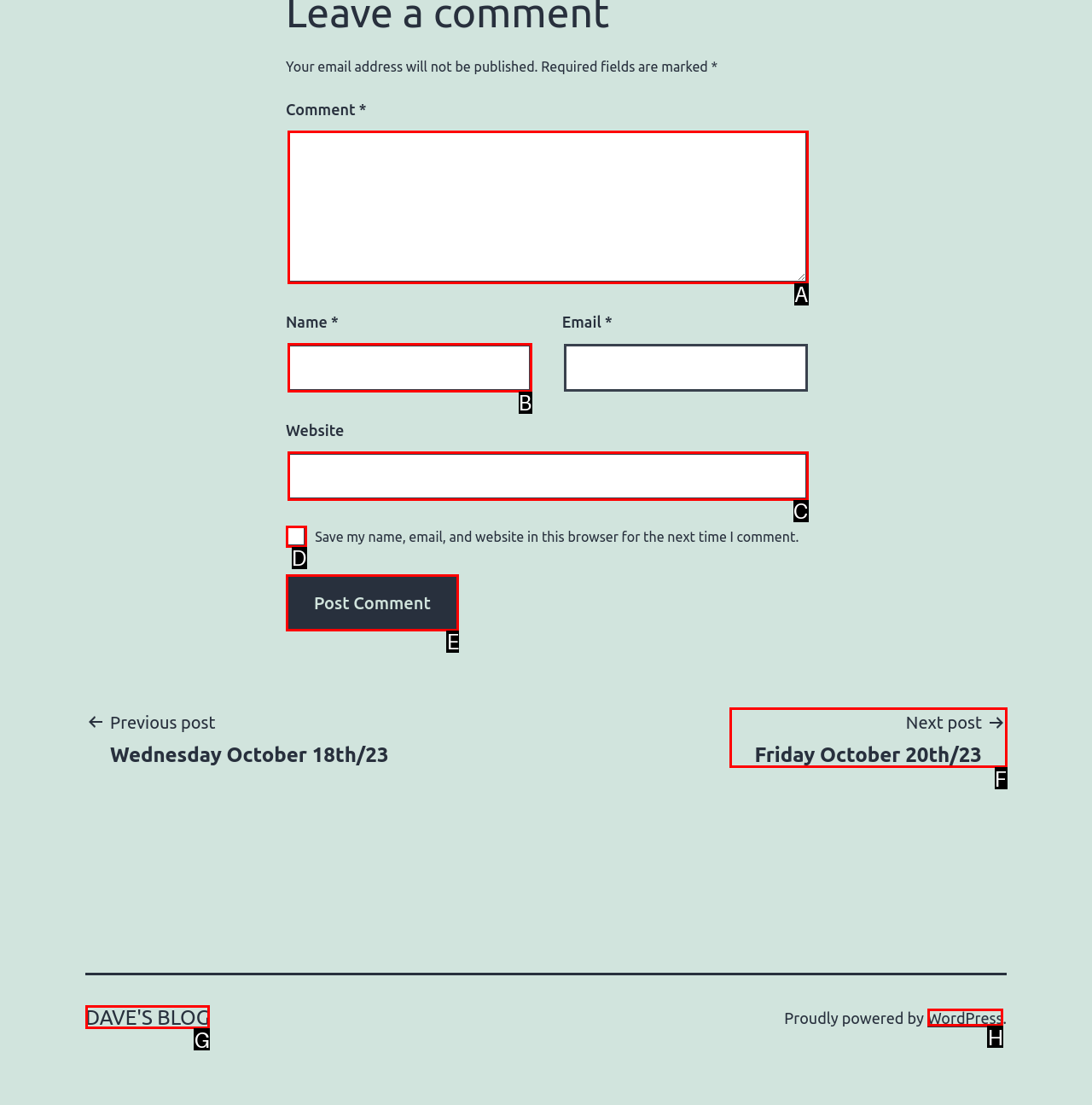Decide which UI element to click to accomplish the task: Click the 'Contact Us' link
Respond with the corresponding option letter.

None